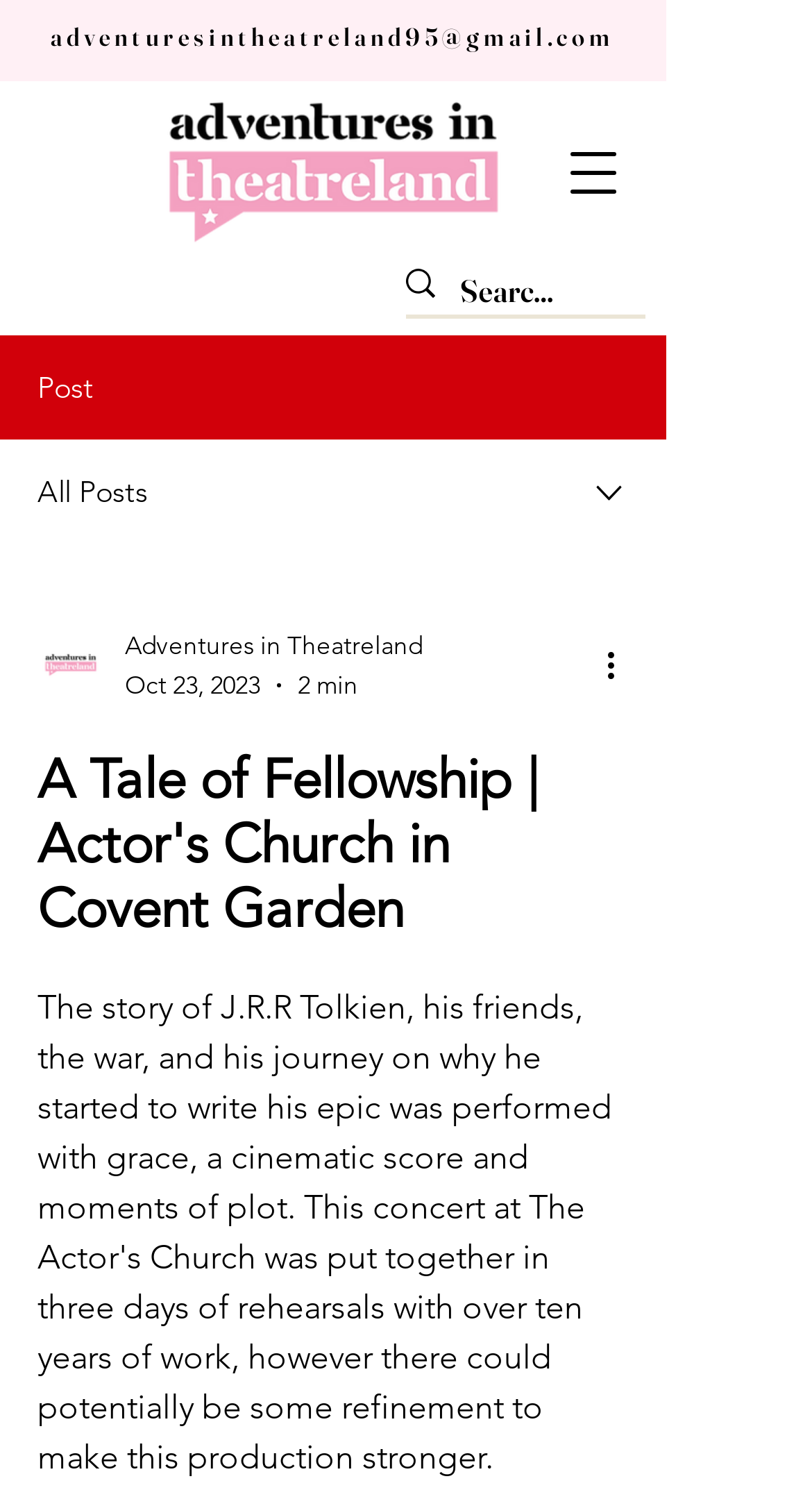How long does it take to read the post? Using the information from the screenshot, answer with a single word or phrase.

2 min